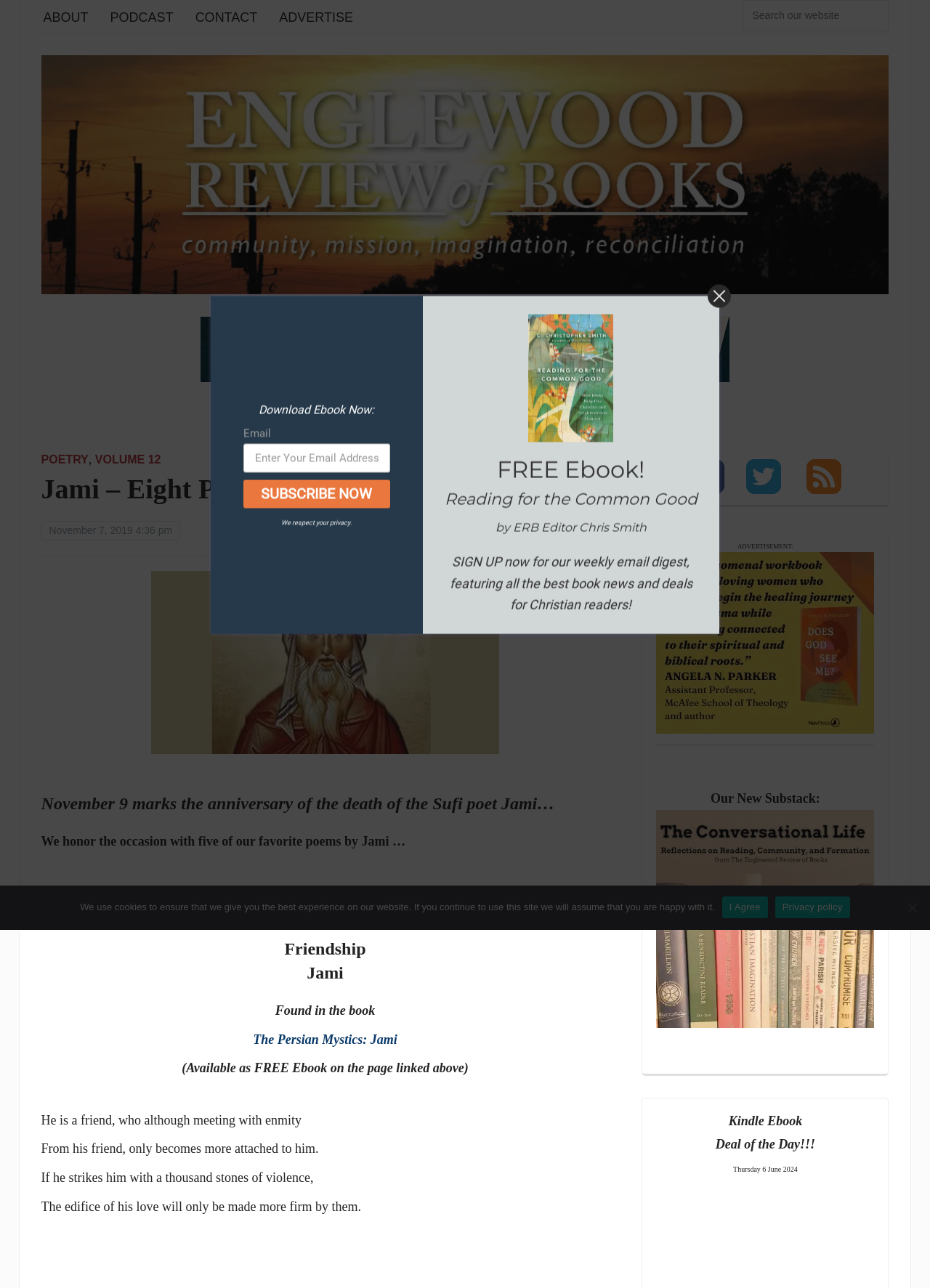Give an extensive and precise description of the webpage.

This webpage is dedicated to the Sufi poet Jami, with a focus on his poetry. At the top of the page, there is a search box and a navigation menu with links to "ABOUT", "PODCAST", "CONTACT", and "ADVERTISE". Below this, there is a banner with a link to "Christian Theology Book News and Reviews" and an image associated with it.

The main content of the page is divided into sections. The first section has a heading "Jami – Eight Poems by the Sufi Poet" and a subheading "November 9 marks the anniversary of the death of the Sufi poet Jami. We honor the occasion with five of our favorite poems by Jami …". Below this, there is an image of Jami's poems.

The next section features five poems by Jami, each with a heading and a few lines of text. The poems are separated by blank lines, making it easy to read and distinguish between them.

To the right of the poems, there are social media links to Facebook, Twitter, and RSS, as well as an advertisement section with a heading "ADVERTISEMENT:" and a link to "NavPress Ad" with an associated image.

Further down the page, there is a section promoting a Substack newsletter, with a heading "Our New Substack:" and a link to subscribe. Below this, there is a section with a heading "Kindle Ebook" and a deal of the day announcement.

At the bottom of the page, there is a cookie notice dialog with a message about the use of cookies on the website and links to agree or view the privacy policy. There is also a layout table with a section to download an ebook, enter an email address, and subscribe to a newsletter.

Throughout the page, there are several images, including a close link button at the top right corner. Overall, the webpage has a clean and organized layout, making it easy to navigate and read the content.